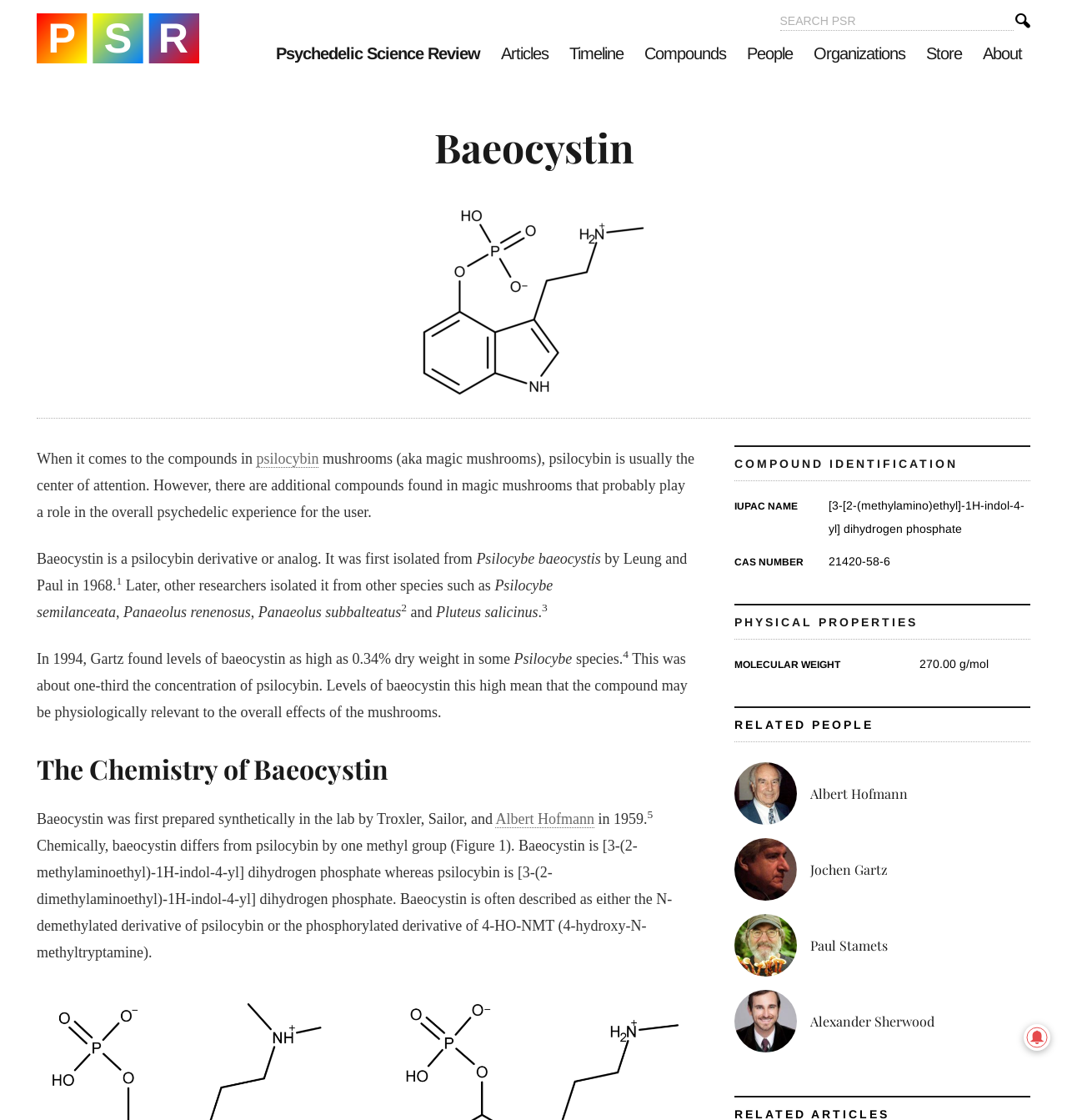Please provide the bounding box coordinates for the element that needs to be clicked to perform the following instruction: "Explore the link to Psilocybe baeocystis". The coordinates should be given as four float numbers between 0 and 1, i.e., [left, top, right, bottom].

[0.446, 0.491, 0.563, 0.506]